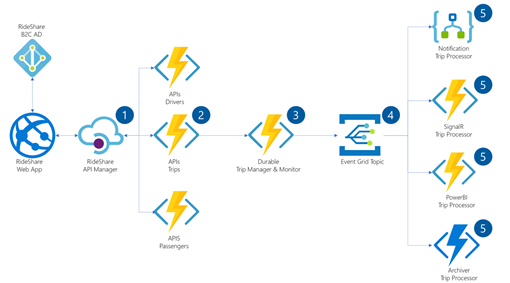How many APIs are dedicated to trip handling?
Answer briefly with a single word or phrase based on the image.

One